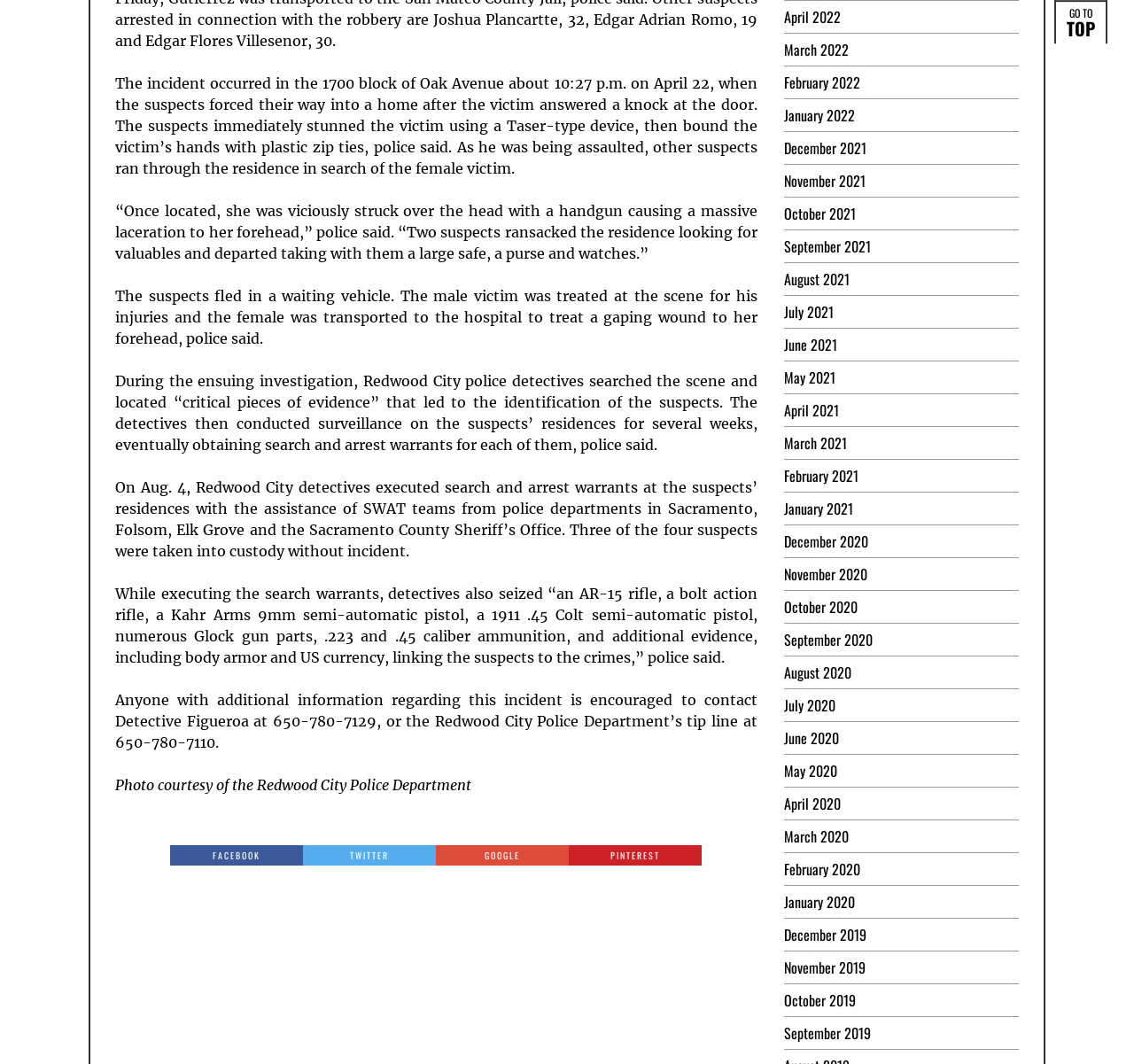Pinpoint the bounding box coordinates of the clickable area necessary to execute the following instruction: "Read news from April 2022". The coordinates should be given as four float numbers between 0 and 1, namely [left, top, right, bottom].

[0.691, 0.006, 0.741, 0.025]